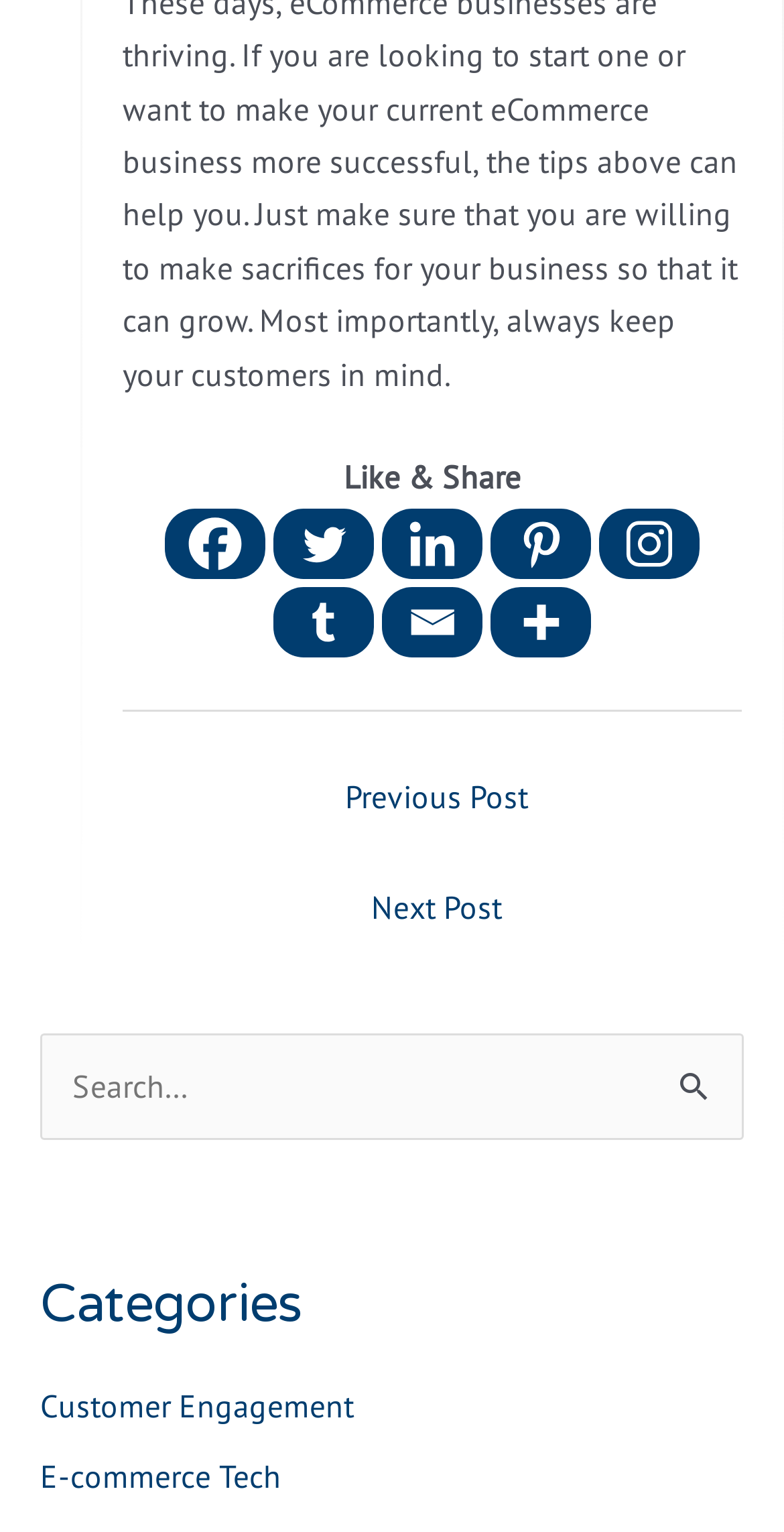Show the bounding box coordinates of the region that should be clicked to follow the instruction: "View Customer Engagement category."

[0.051, 0.905, 0.451, 0.931]